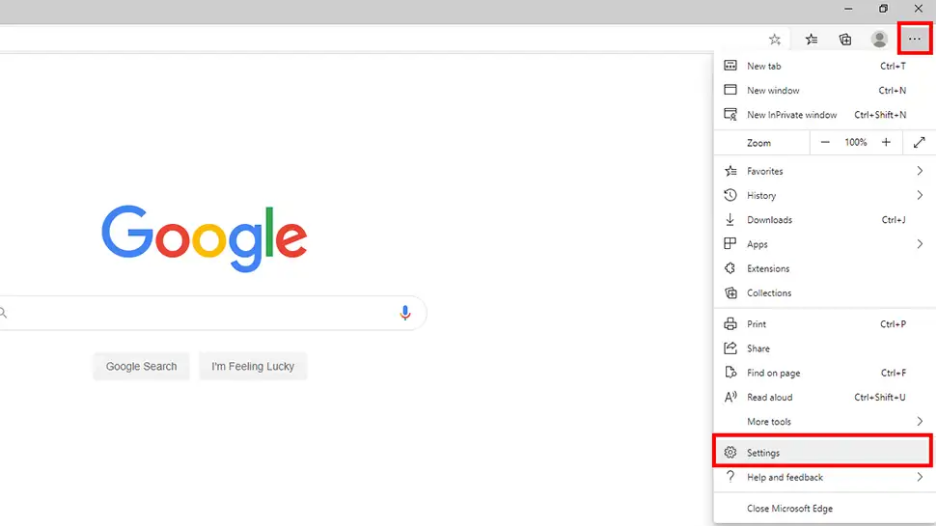Offer a detailed caption for the image presented.

The image illustrates the Microsoft Edge browser interface displaying the Google homepage. On the top right corner, there is a highlighted icon consisting of three dots, which represents the "Settings and more" menu. Below this icon, there is a list of options for users to manage browser settings. The highlighted option "Settings" is prominently marked in red, indicating that this is the next step users should take to adjust their browser language and other configurations. This visual guide is particularly useful for new users looking to navigate the settings efficiently.